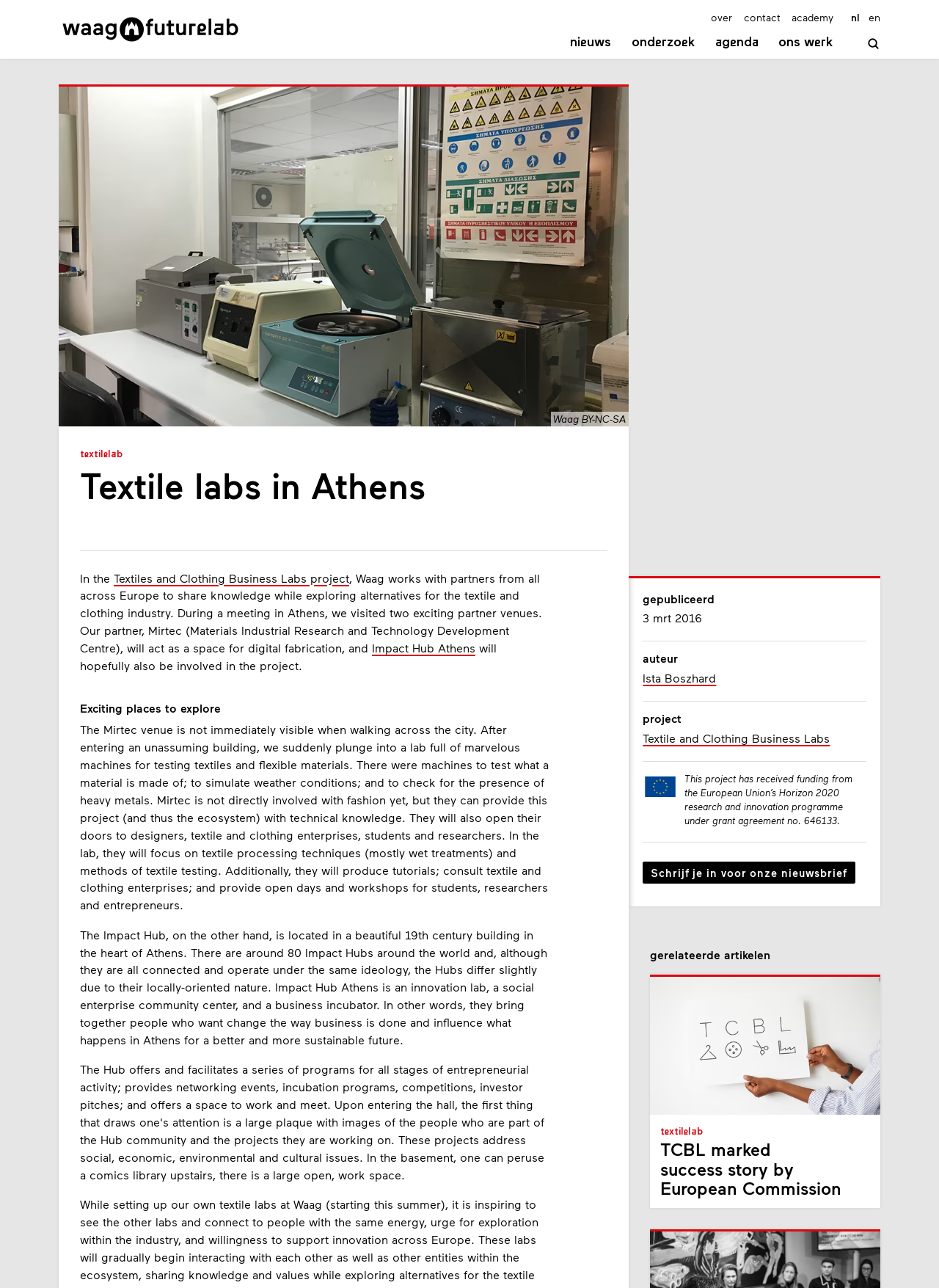What is the name of the project mentioned in the article?
Kindly offer a comprehensive and detailed response to the question.

The article mentions a project called 'Textiles and Clothing Business Labs project', which is a link element with a bounding box coordinate of [0.121, 0.443, 0.372, 0.455]. The project is described as a collaboration between Waag and partners from across Europe to share knowledge and explore alternatives for the textile and clothing industry.